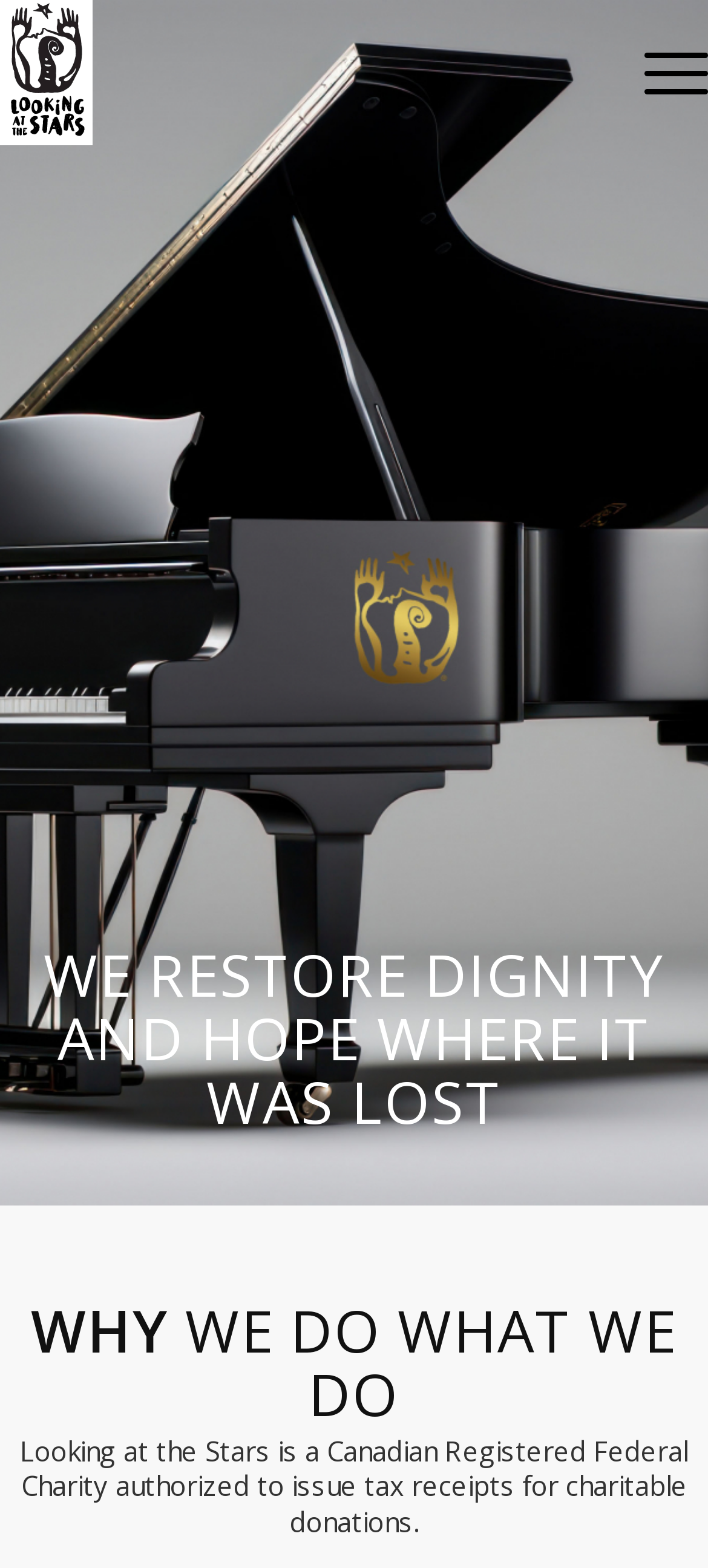What is the authorization of the charity?
Carefully examine the image and provide a detailed answer to the question.

I found the answer by looking at the static text 'Looking at the Stars is a Canadian Registered Federal Charity authorized to issue tax receipts for charitable donations.' which confirms that the charity is a Canadian Registered Federal Charity.